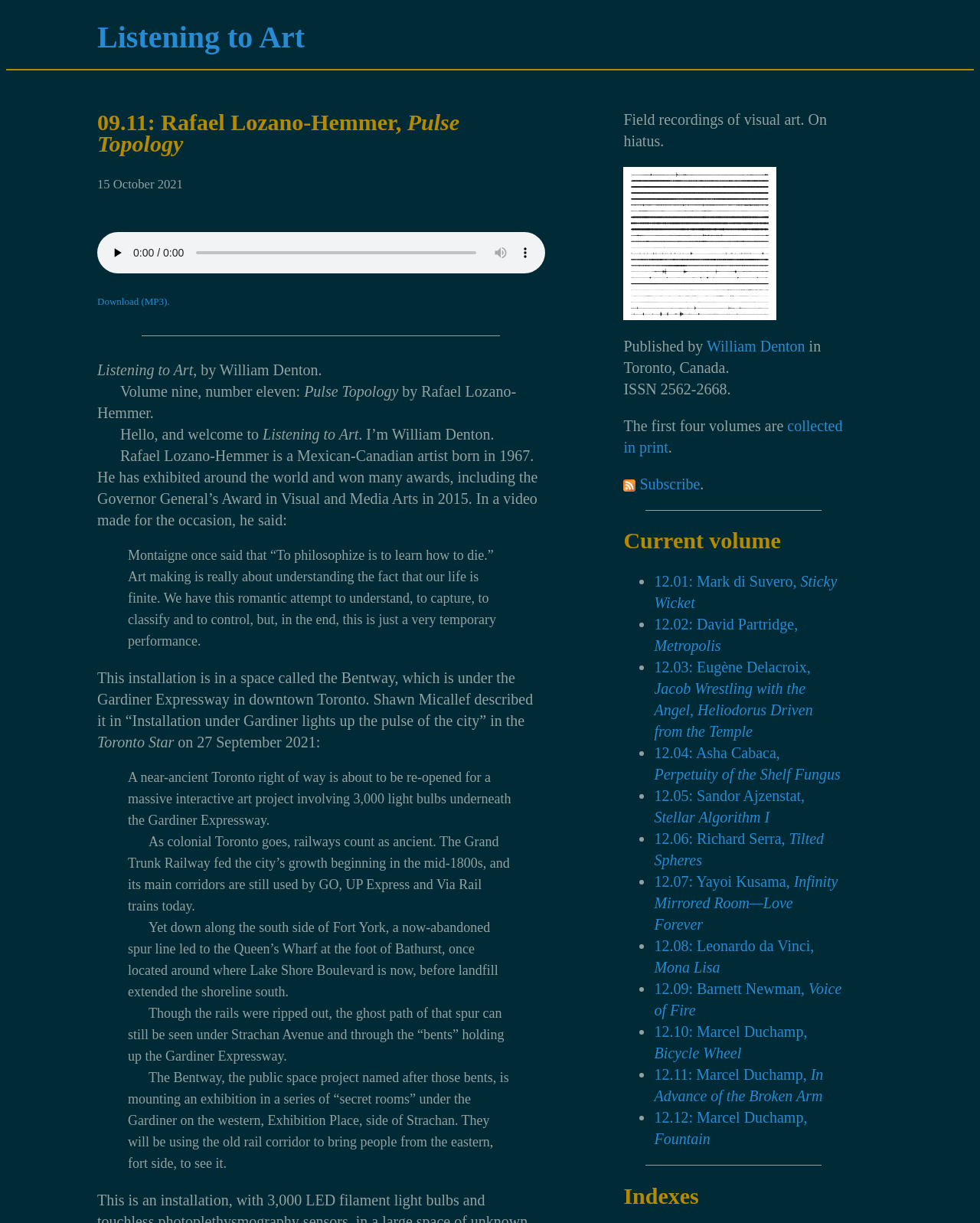What is the author of the text?
Based on the visual details in the image, please answer the question thoroughly.

I found the author of the text by looking at the static text element with the text 'by William Denton.' which is located below the title of the current audio.